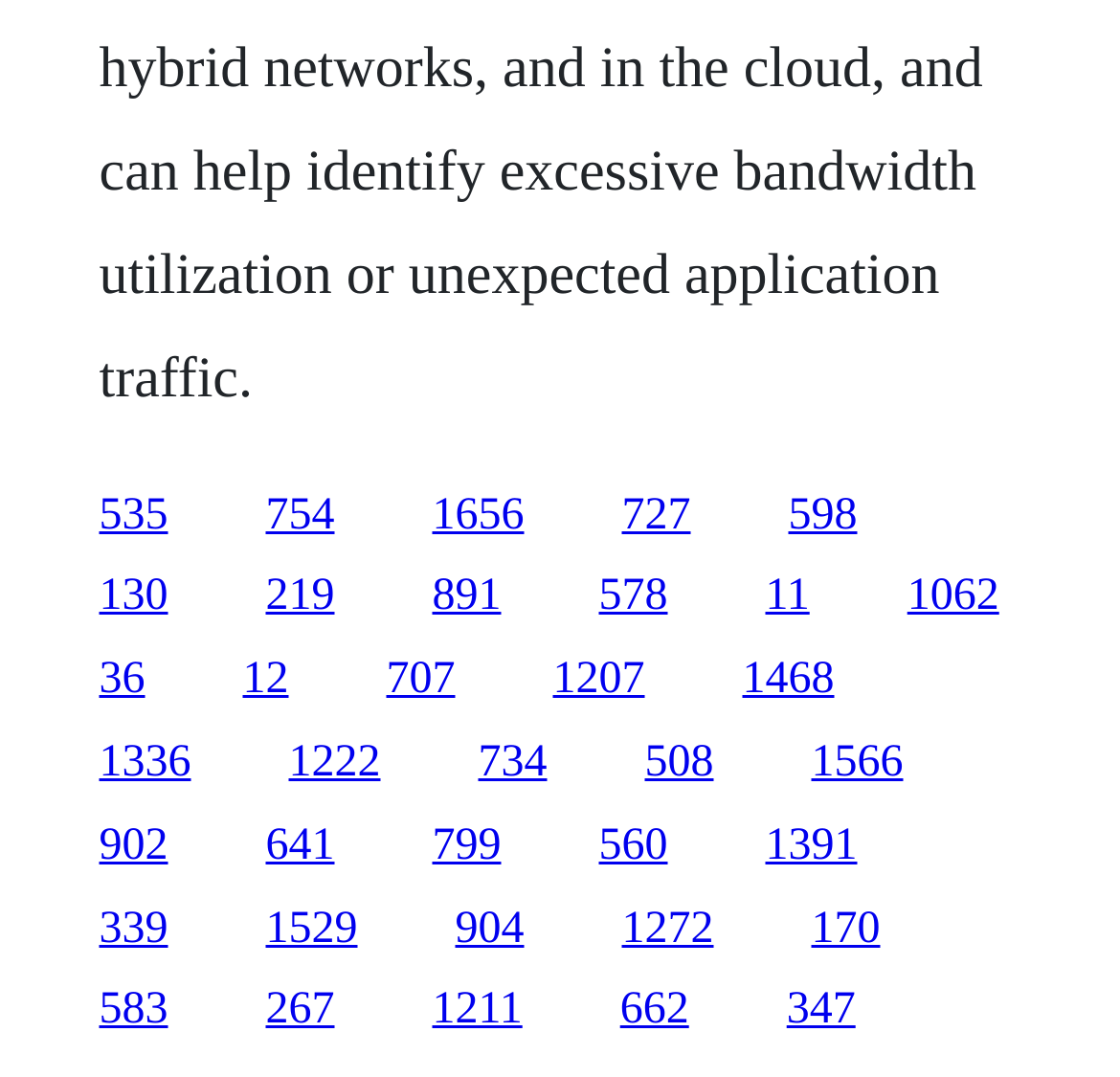Locate the bounding box coordinates of the element's region that should be clicked to carry out the following instruction: "click the first link". The coordinates need to be four float numbers between 0 and 1, i.e., [left, top, right, bottom].

[0.088, 0.455, 0.15, 0.5]